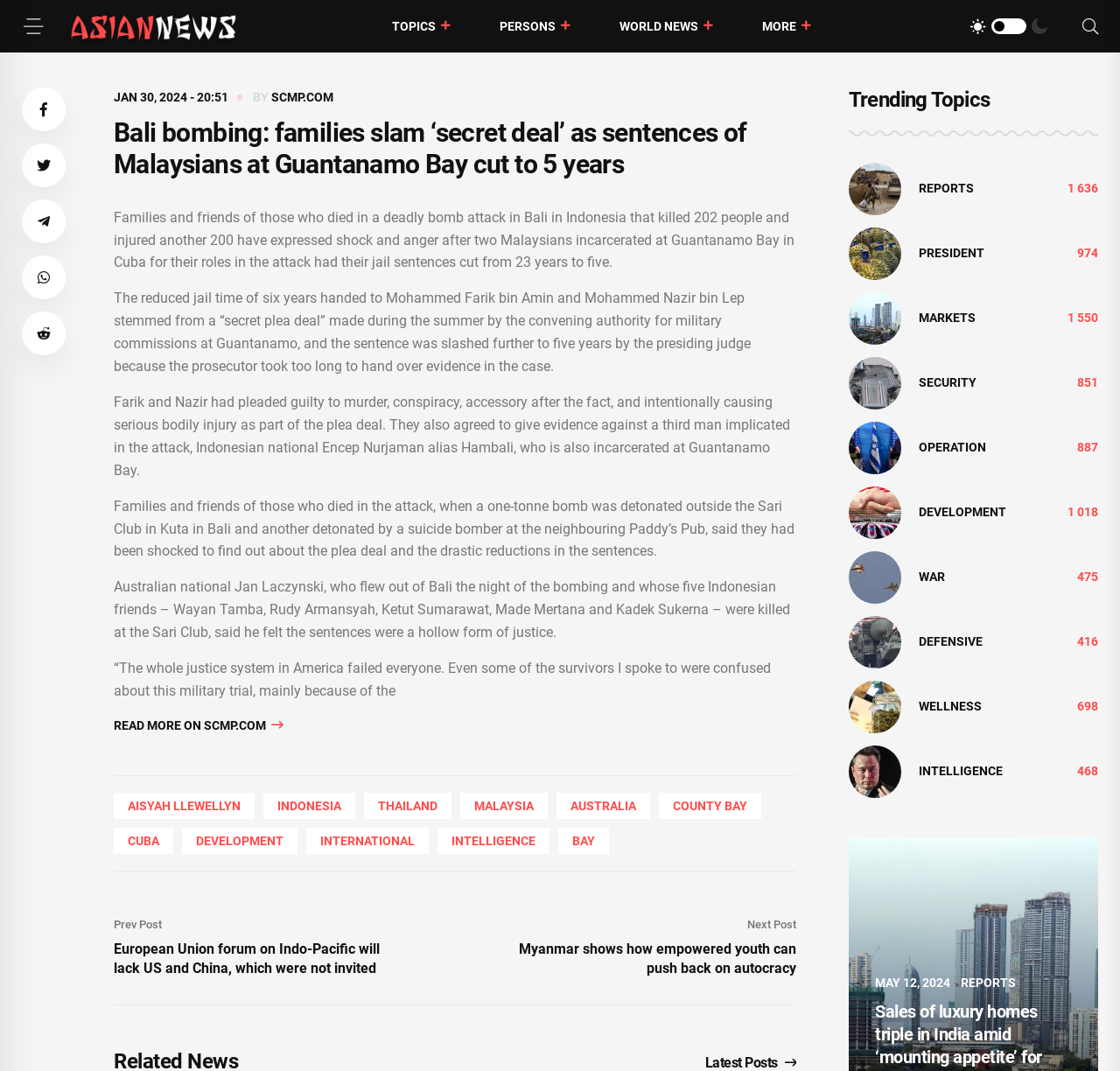Identify the bounding box coordinates of the section that should be clicked to achieve the task described: "Click on the 'Menu' link".

[0.02, 0.014, 0.04, 0.035]